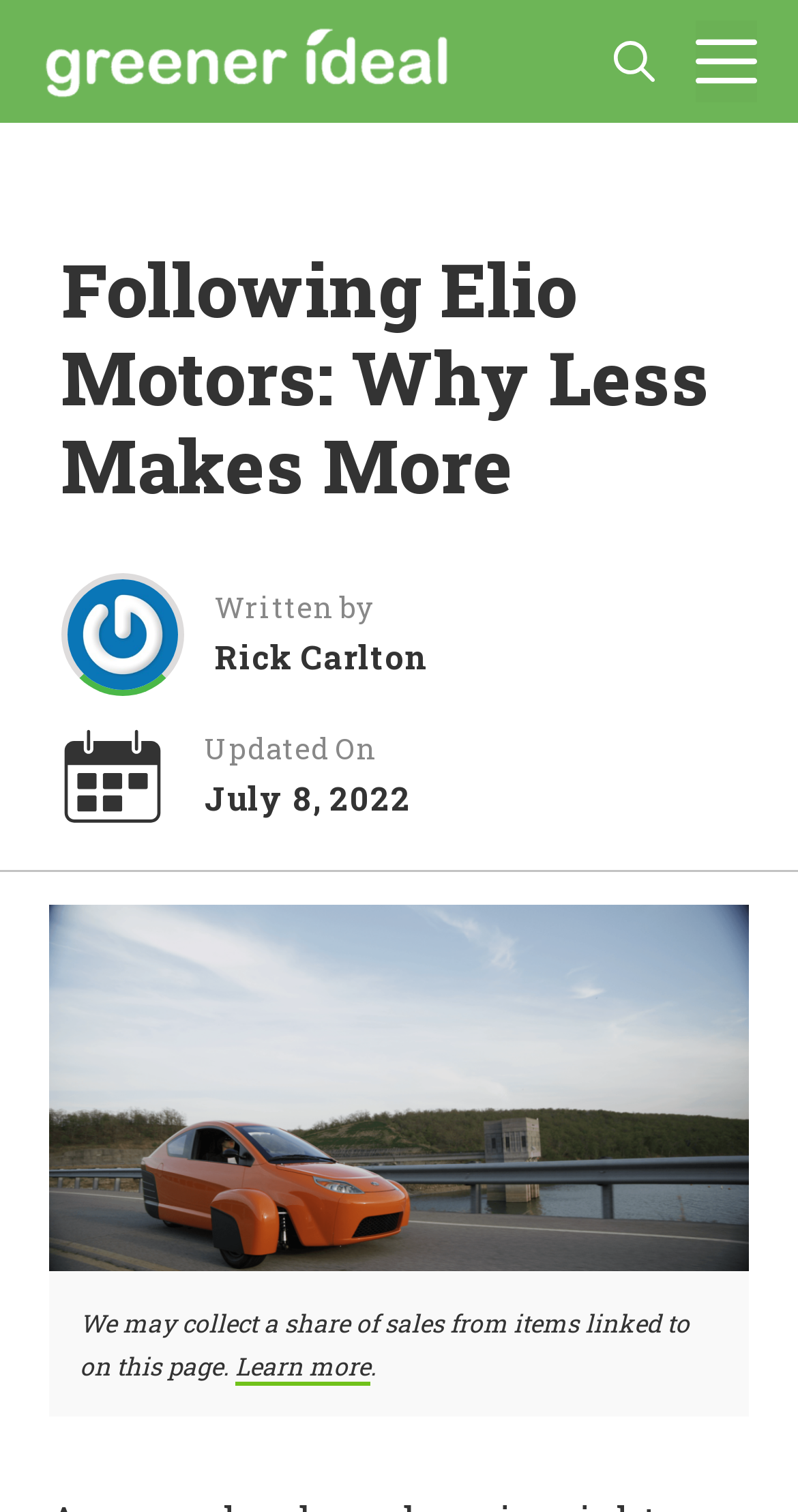Can you determine the main header of this webpage?

Following Elio Motors: Why Less Makes More